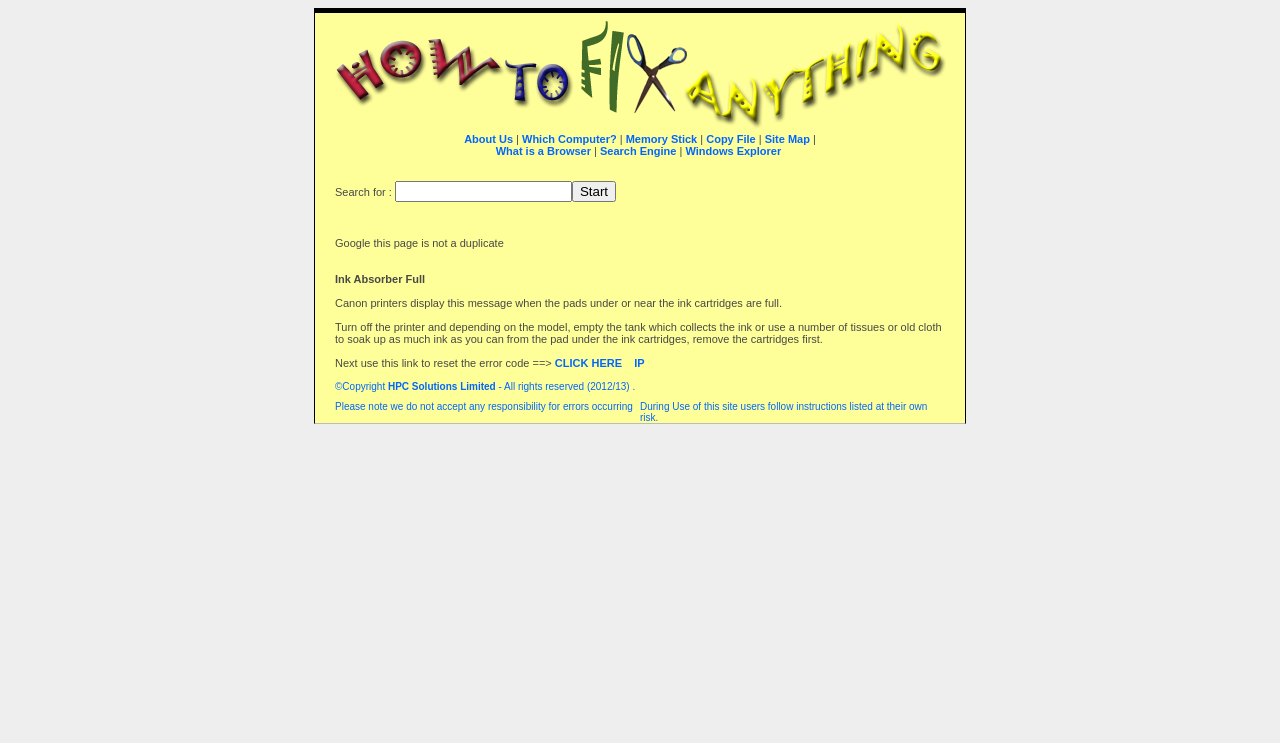What is the copyright notice at the bottom of the webpage?
Based on the image, respond with a single word or phrase.

HPC Solutions Limited